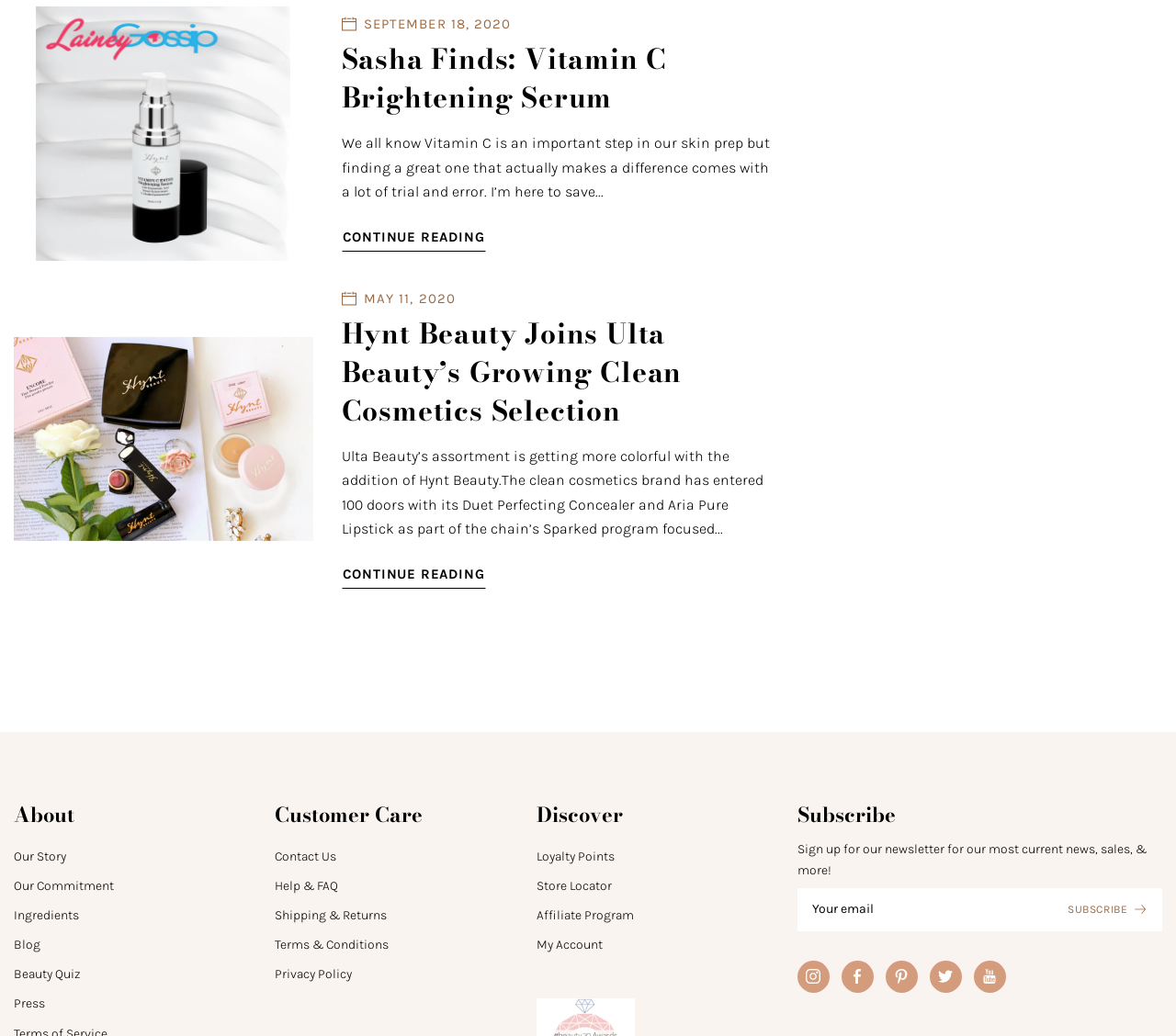Find the bounding box of the web element that fits this description: "SUBSCRIBE".

[0.884, 0.857, 0.988, 0.899]